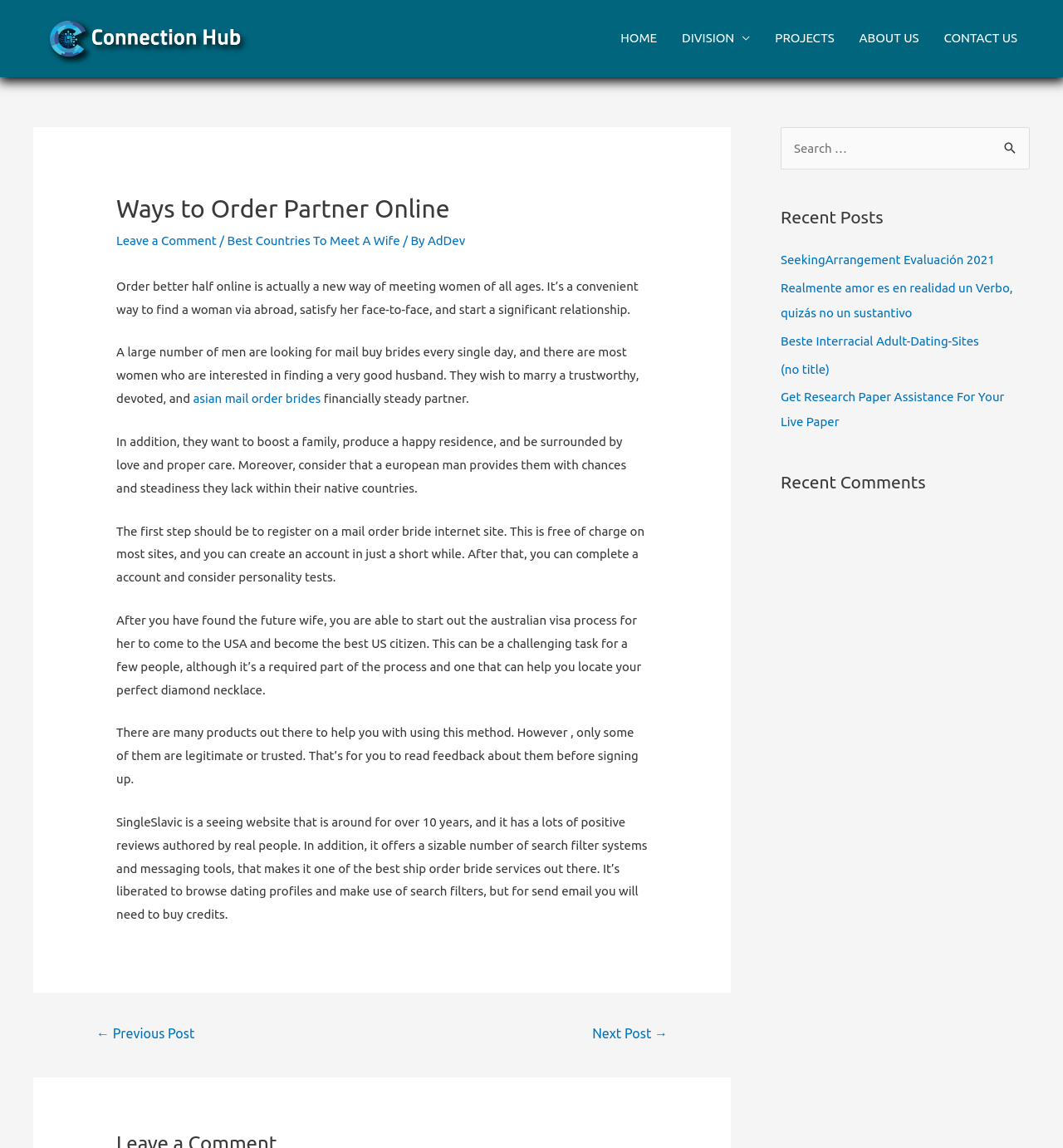What is the topic of the article on the webpage?
Please provide a single word or phrase answer based on the image.

Mail order brides